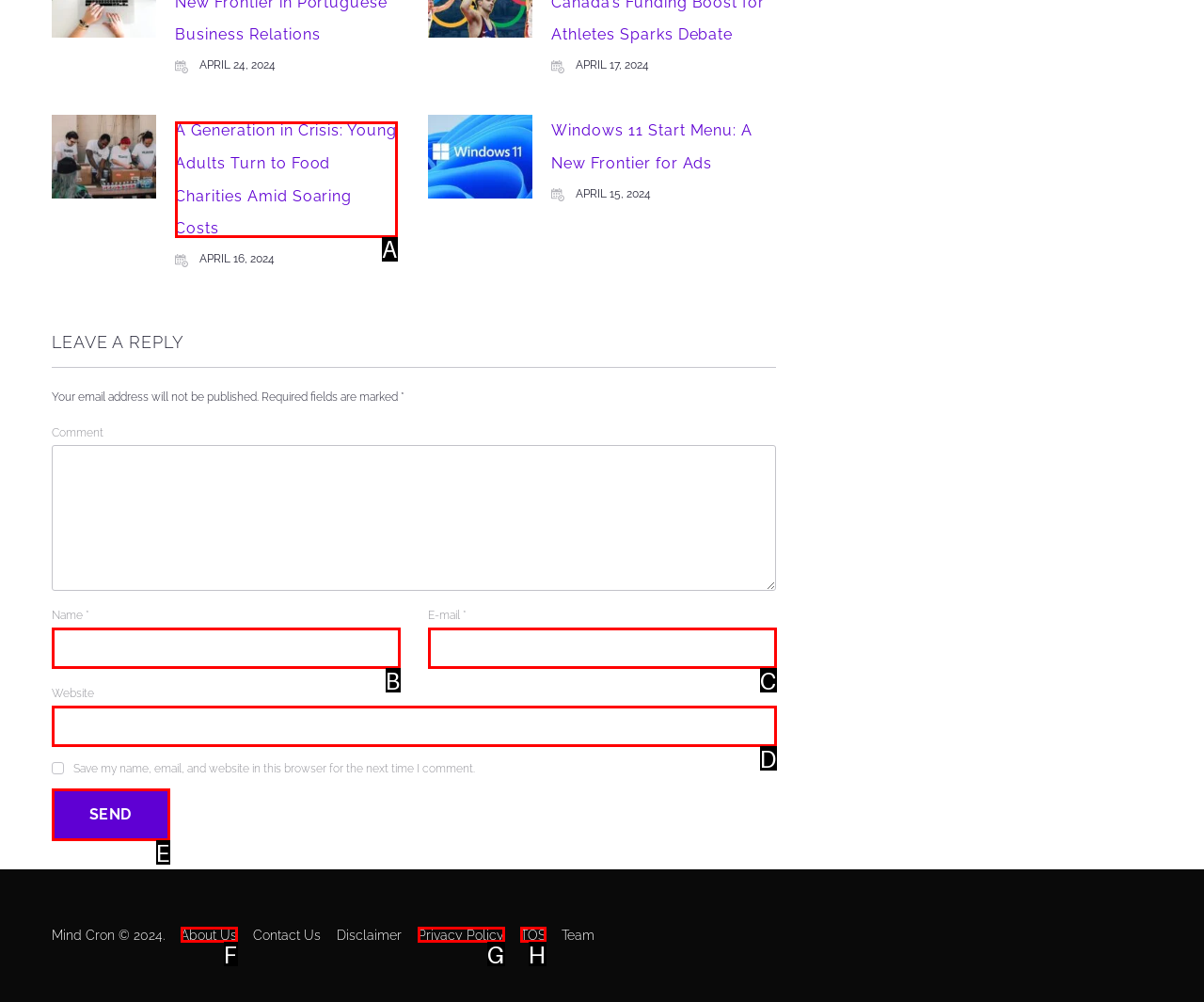Determine which UI element you should click to perform the task: Learn about What sets joints, blunts, and spliffs distinct from one another?
Provide the letter of the correct option from the given choices directly.

None